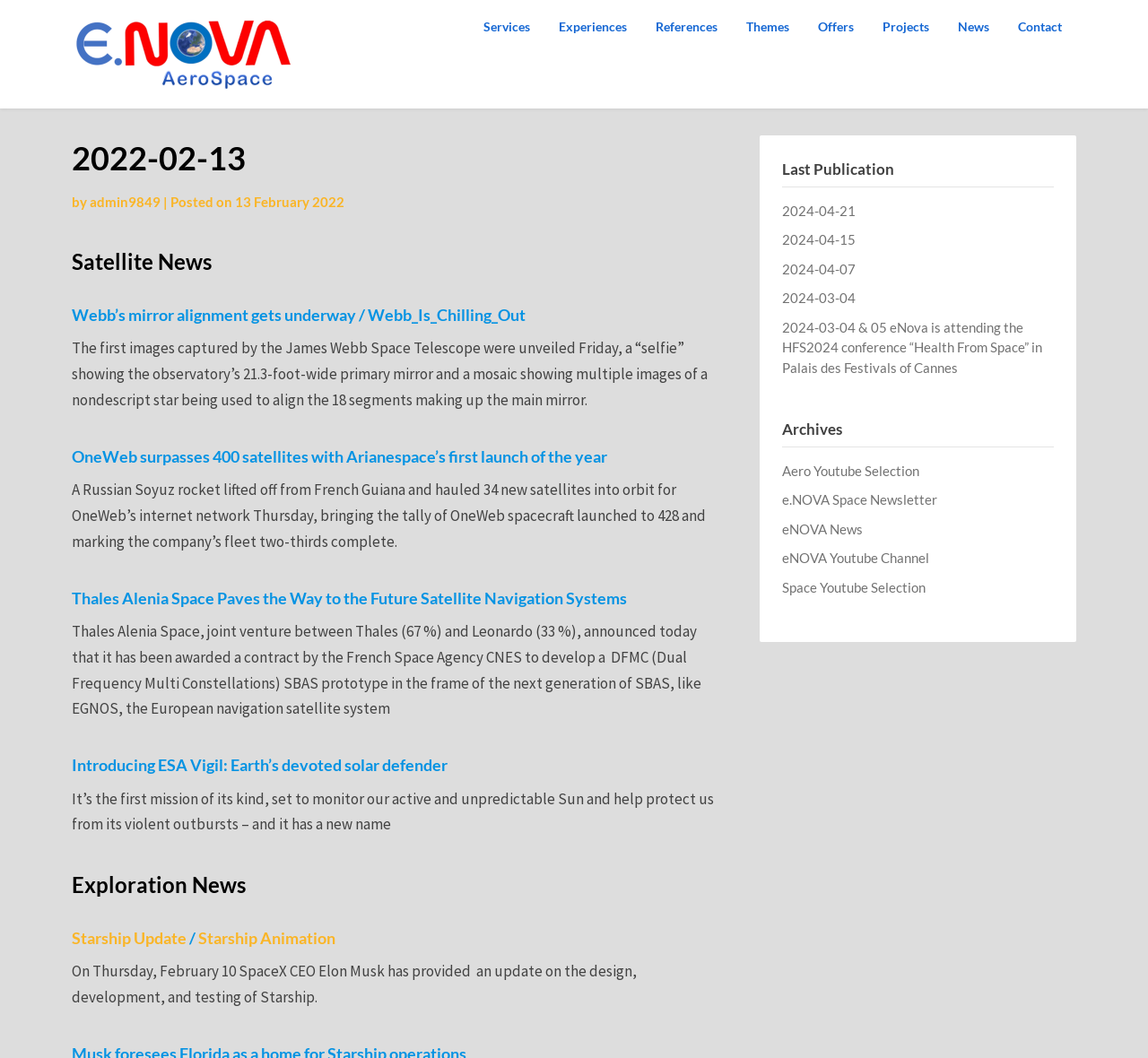What is the name of the company?
Look at the image and answer with only one word or phrase.

e.Nova Aerospace